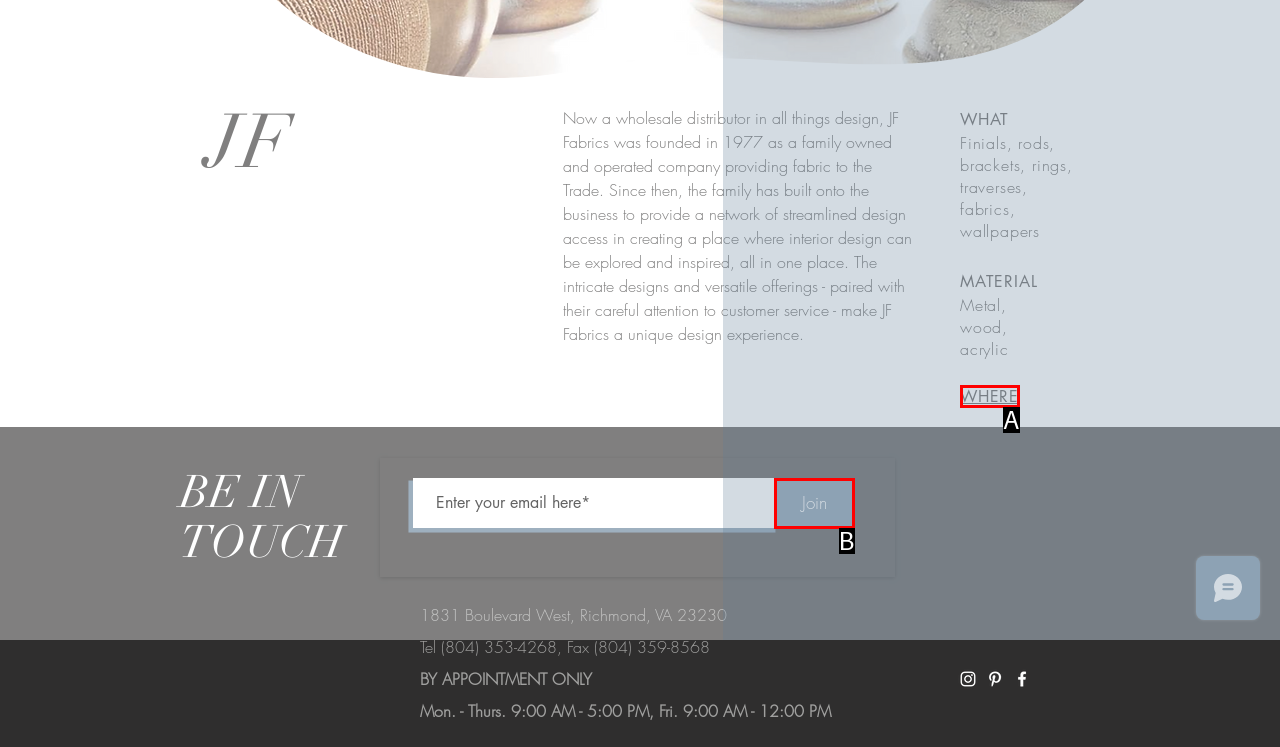From the given choices, indicate the option that best matches: Join
State the letter of the chosen option directly.

B